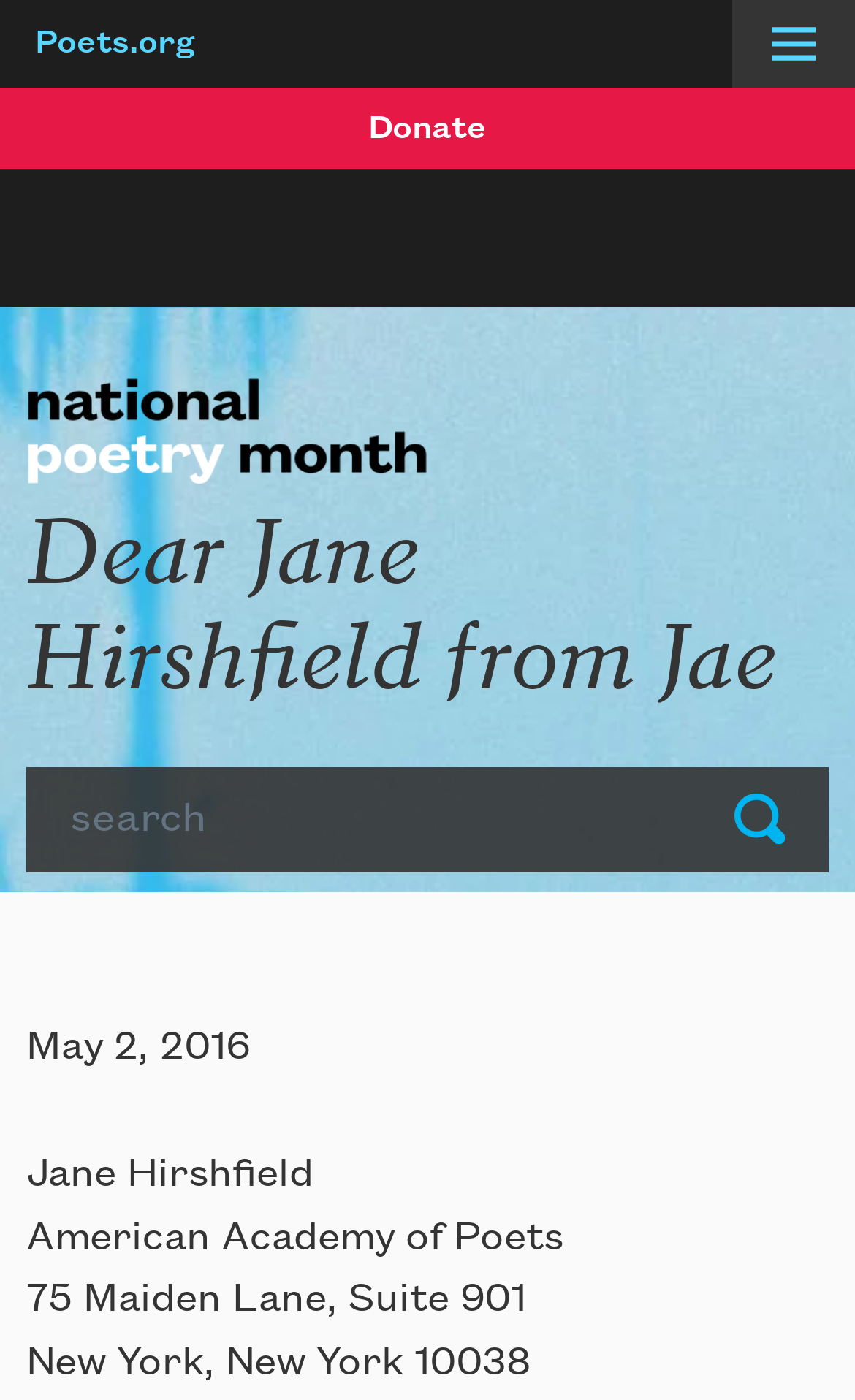Identify the bounding box coordinates for the UI element mentioned here: "alt="National Poetry Month"". Provide the coordinates as four float values between 0 and 1, i.e., [left, top, right, bottom].

[0.031, 0.294, 0.5, 0.319]